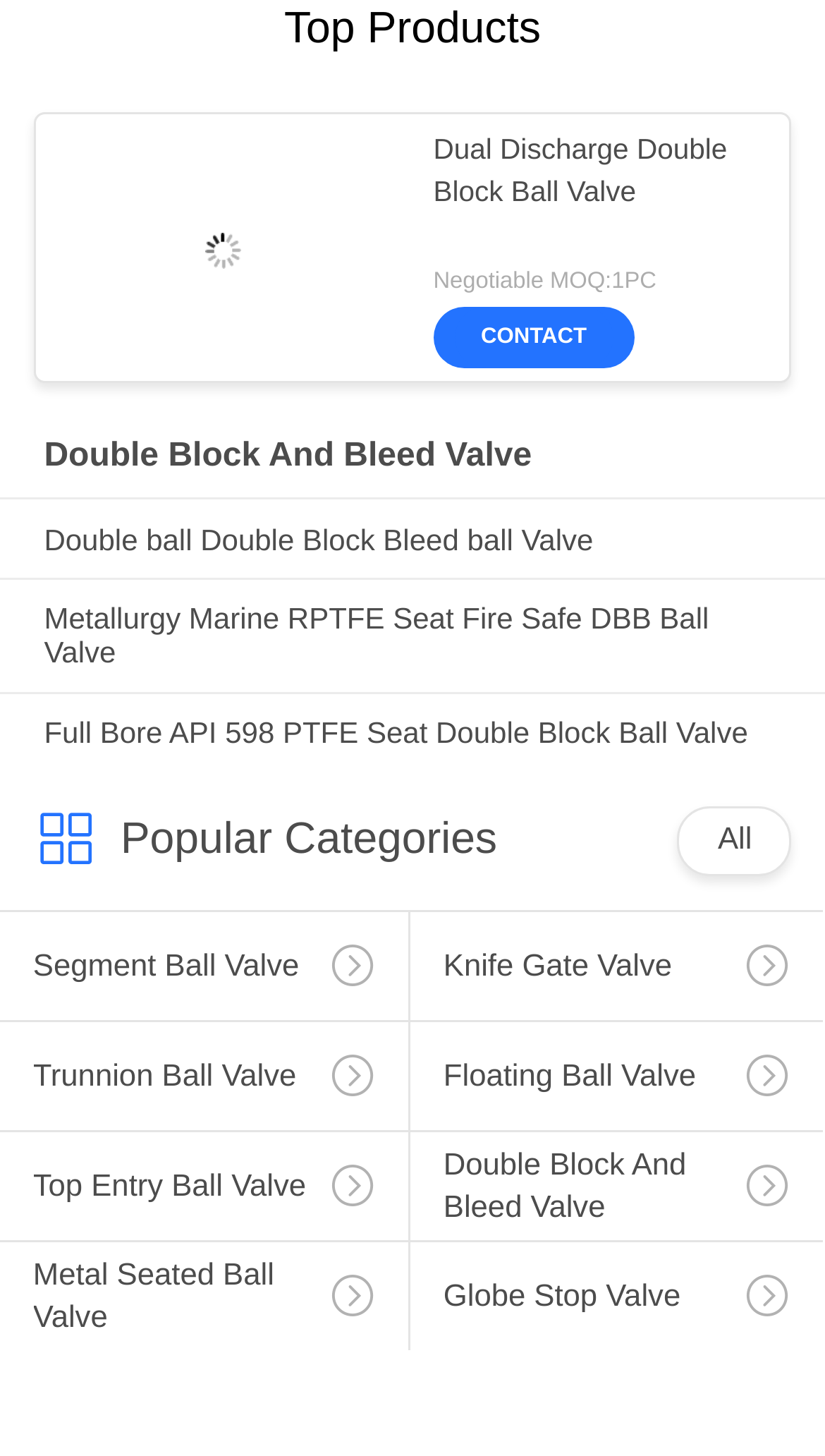Specify the bounding box coordinates for the region that must be clicked to perform the given instruction: "Browse the 'Segment Ball Valve' category".

[0.0, 0.626, 0.495, 0.734]